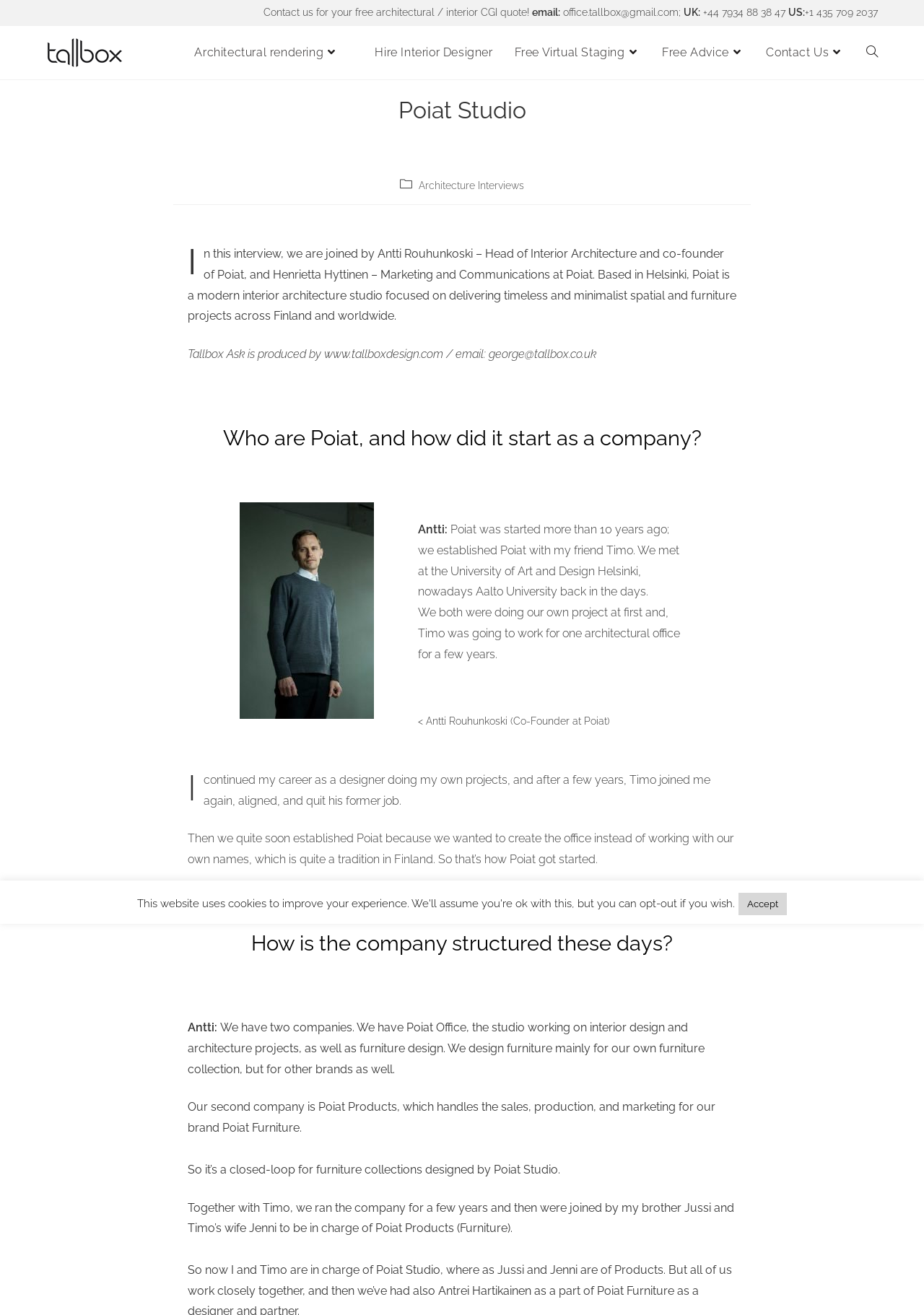What is the location of Poiat Studio?
From the image, provide a succinct answer in one word or a short phrase.

Helsinki